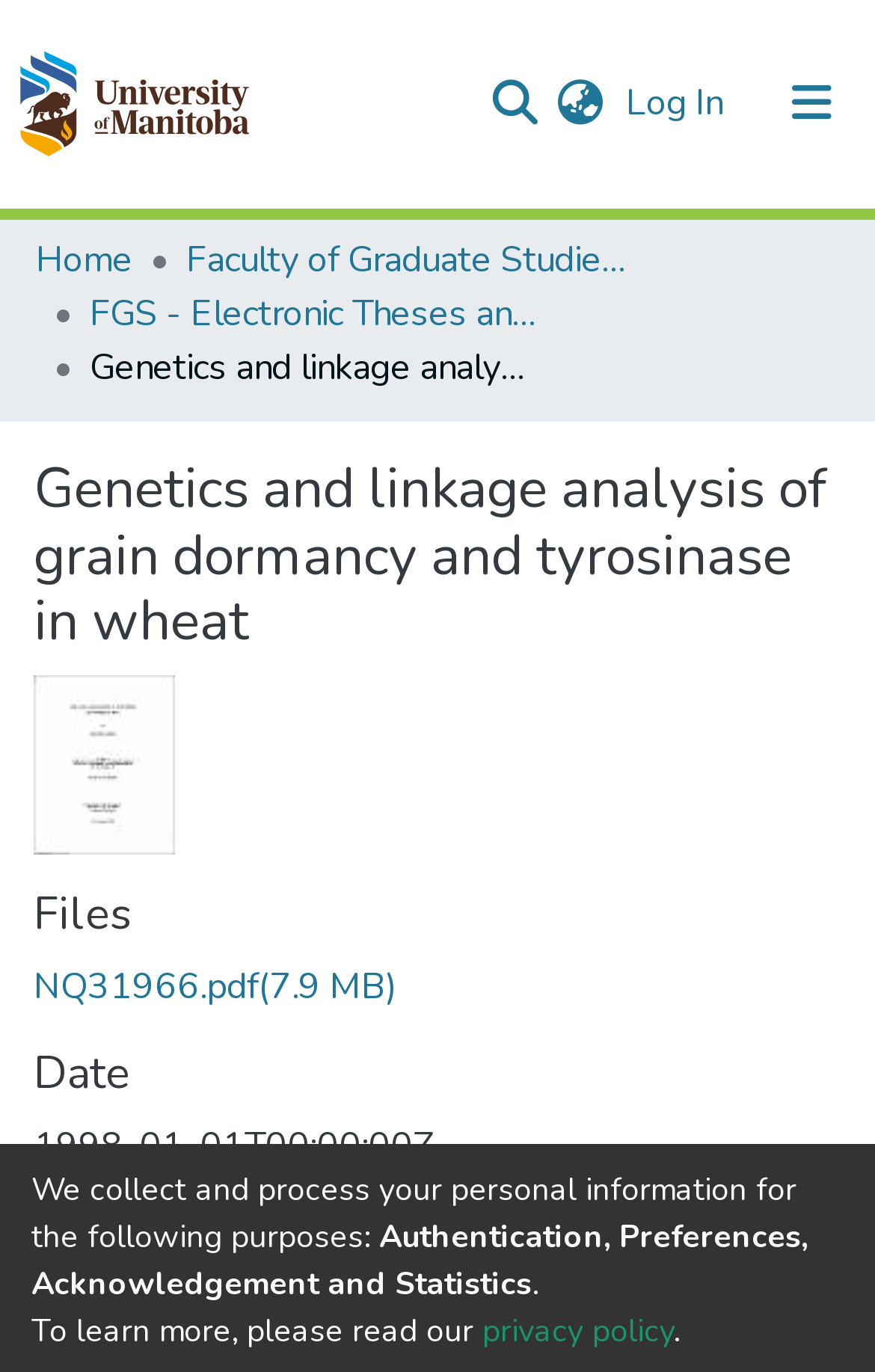Determine the bounding box coordinates of the clickable region to follow the instruction: "Download the file NQ31966.pdf".

[0.038, 0.701, 0.454, 0.737]